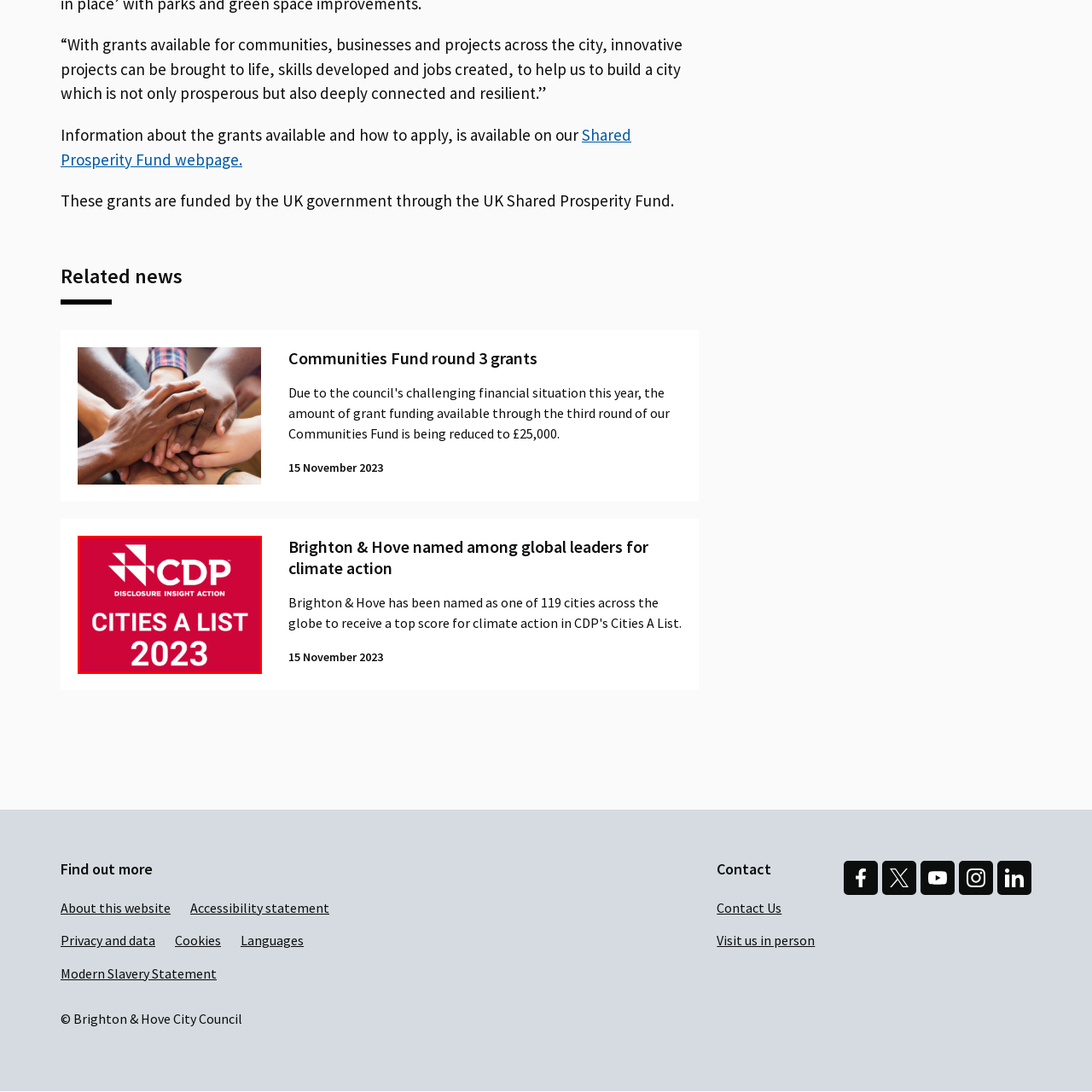What is the text written below the emblem?
Focus on the image highlighted within the red borders and answer with a single word or short phrase derived from the image.

CITIES A LIST